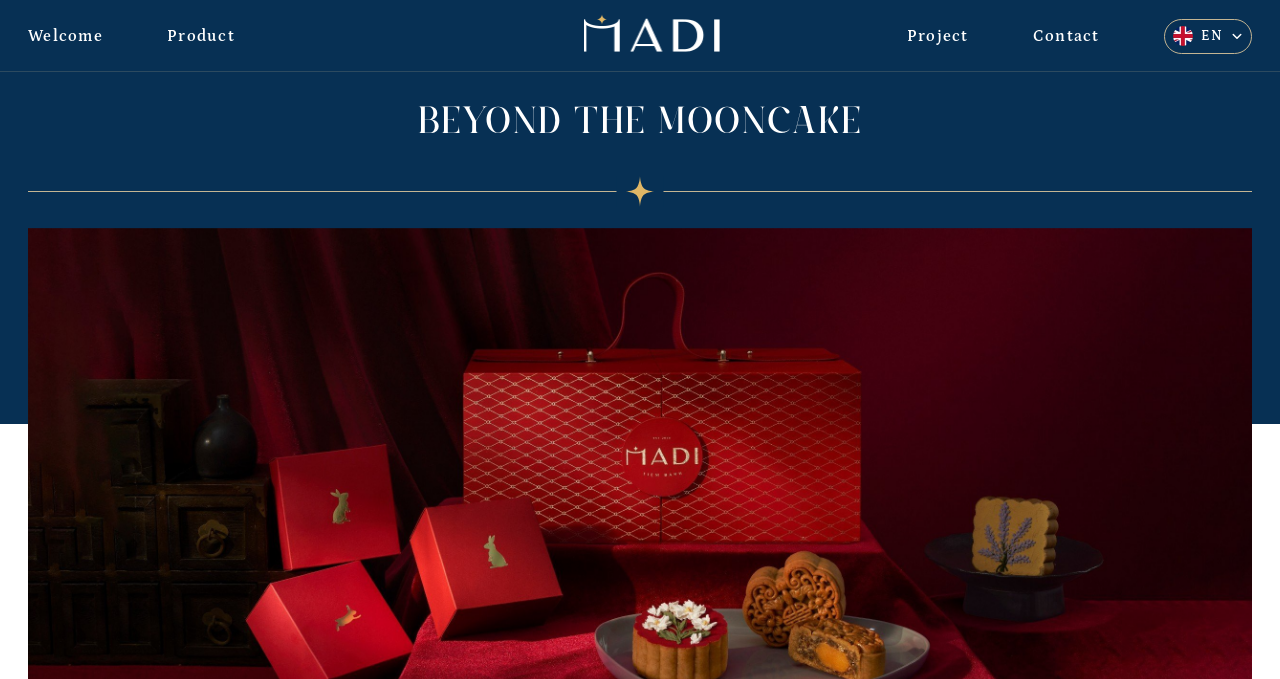What is the logo of MaDi?
Based on the screenshot, answer the question with a single word or phrase.

logo-madi